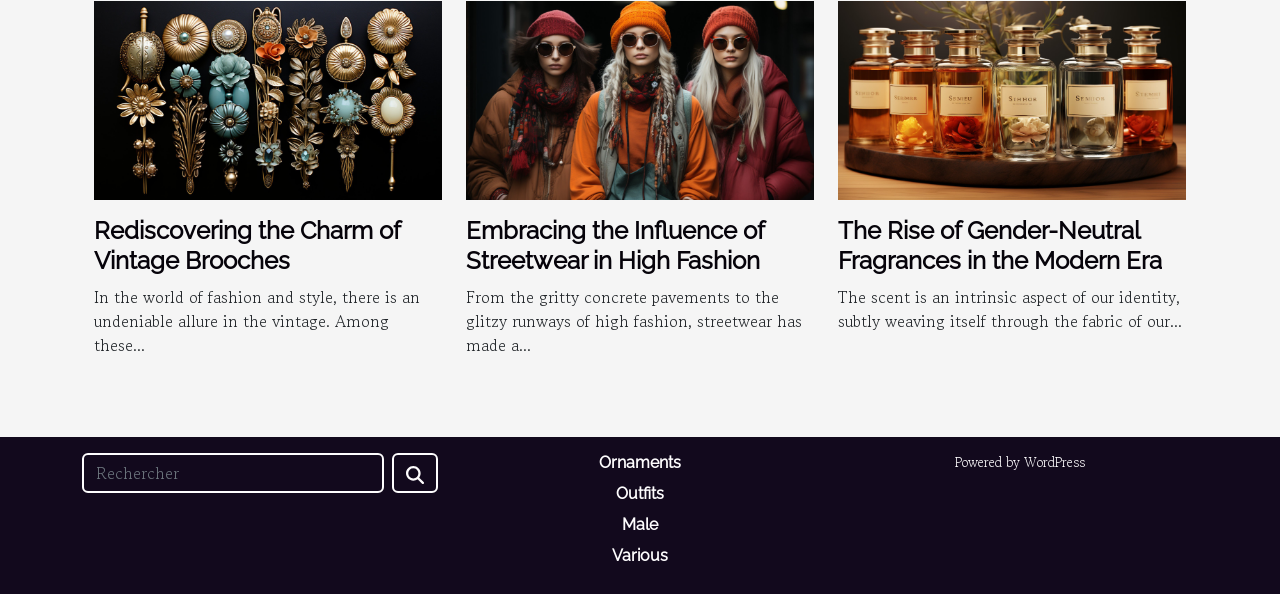What is the position of the search box on the page?
Please respond to the question thoroughly and include all relevant details.

The search box is located at the top-right corner of the page, which can be determined by its bounding box coordinates [0.064, 0.762, 0.342, 0.83].